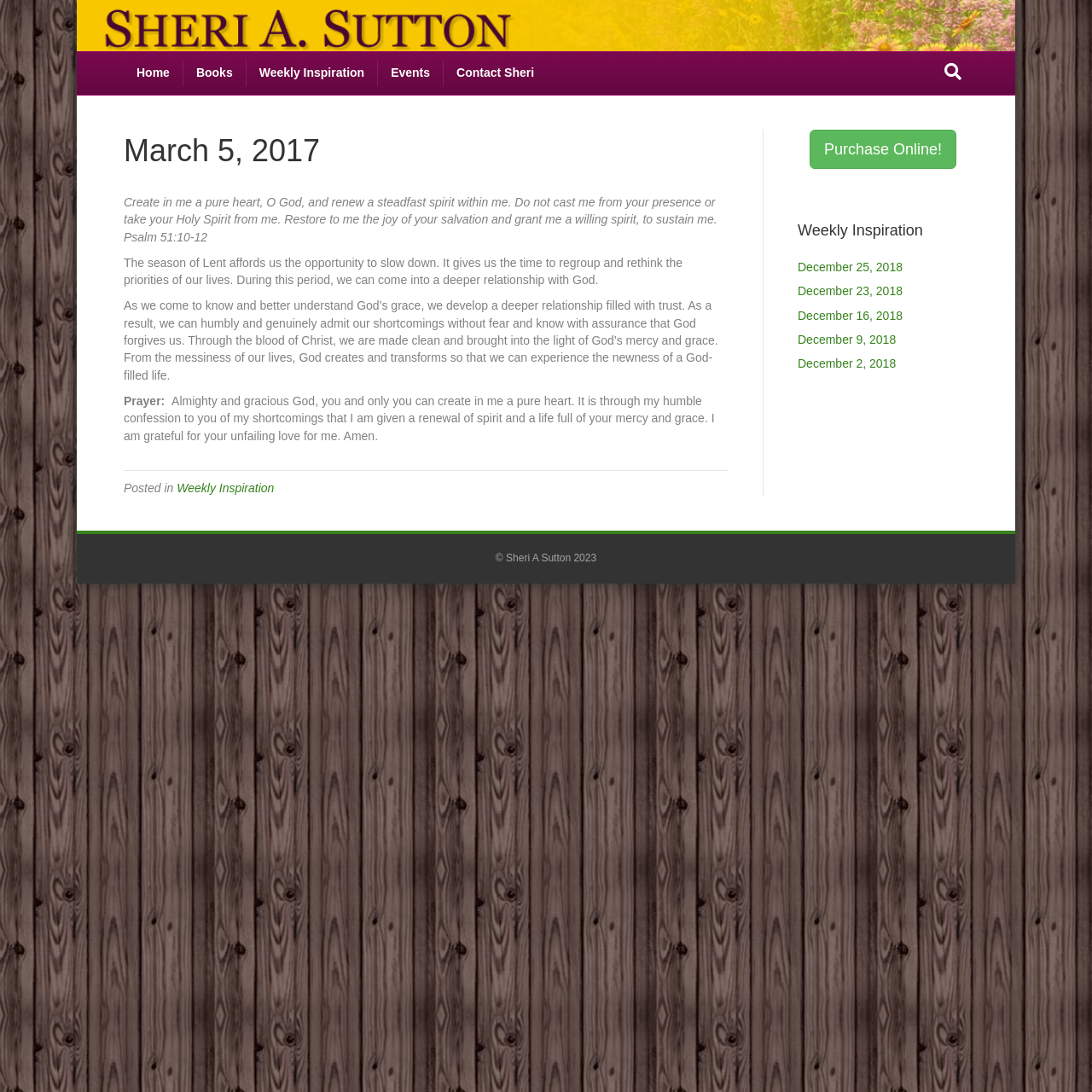Locate the bounding box coordinates of the element I should click to achieve the following instruction: "get support".

None